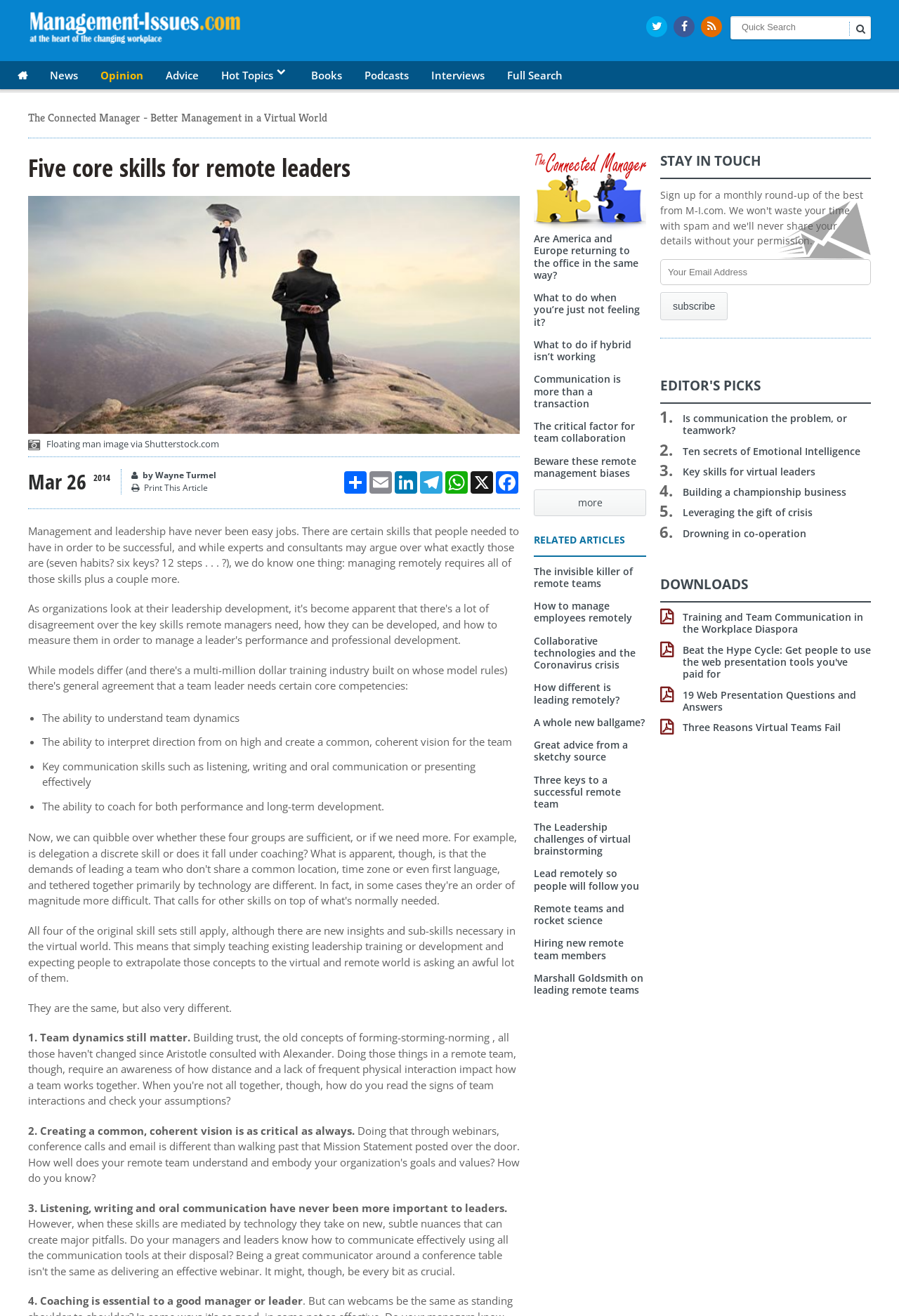Reply to the question below using a single word or brief phrase:
Is there an image on the webpage?

Yes